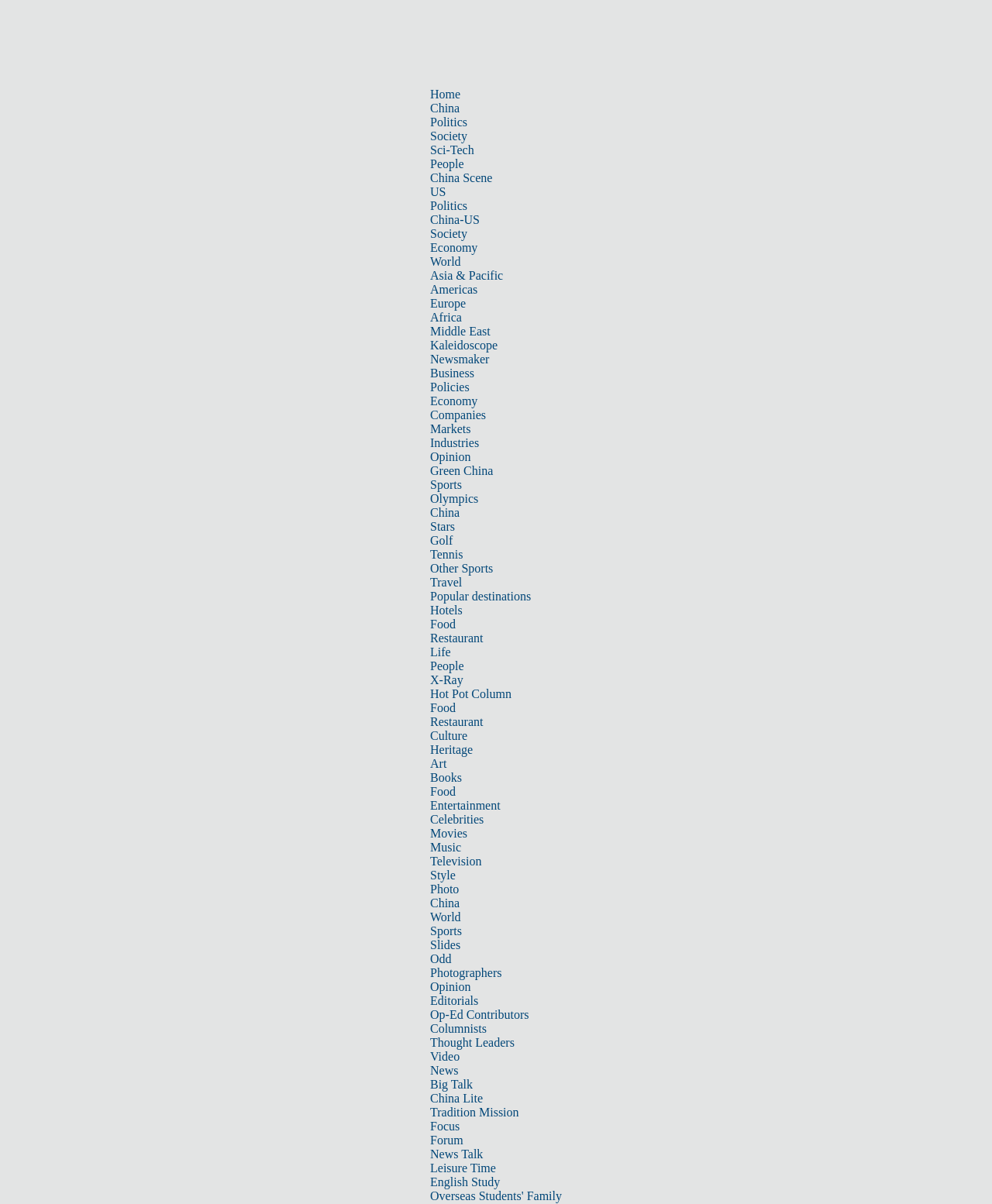Based on the element description, predict the bounding box coordinates (top-left x, top-left y, bottom-right x, bottom-right y) for the UI element in the screenshot: Europe

[0.434, 0.246, 0.47, 0.257]